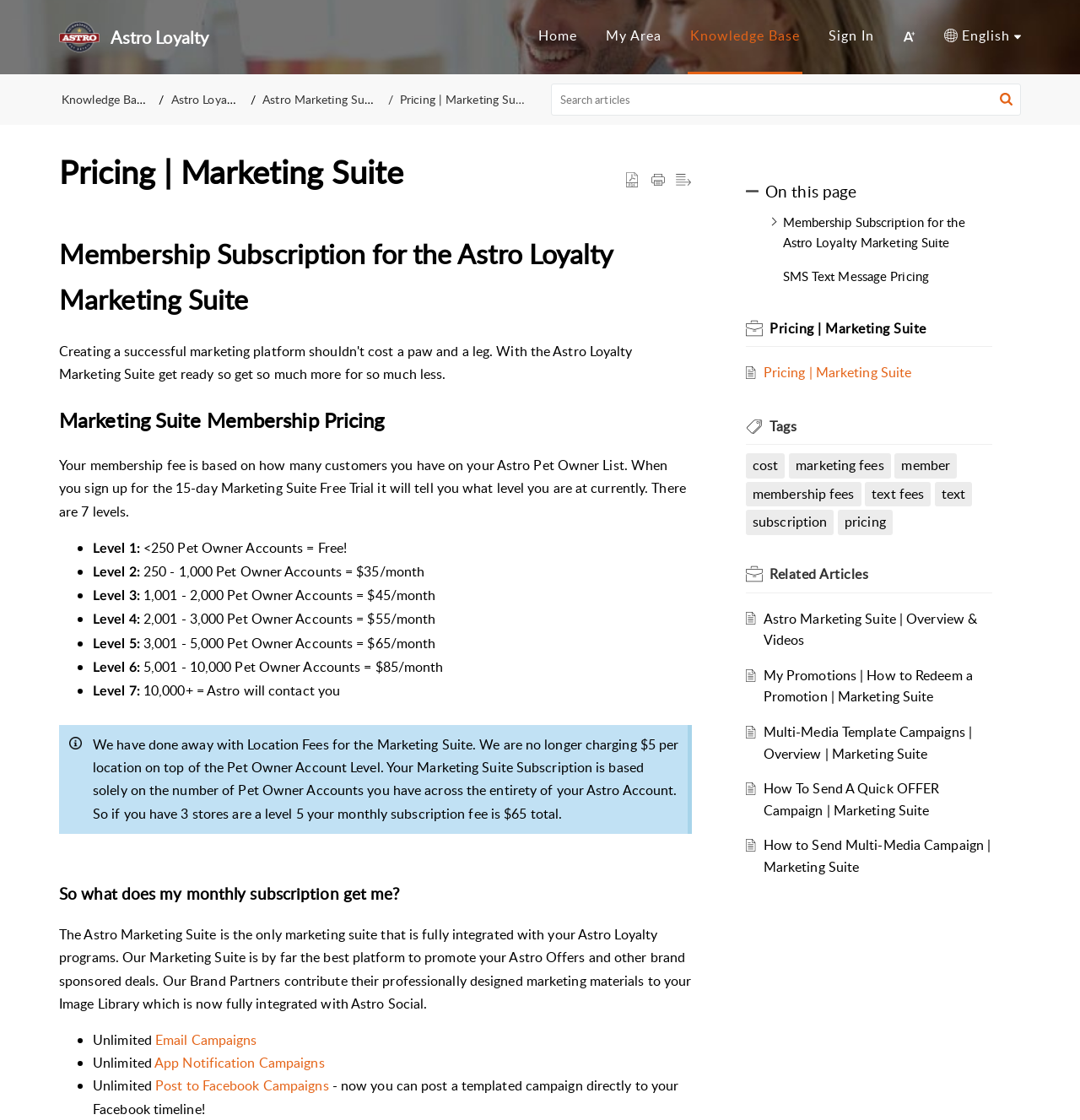Pinpoint the bounding box coordinates of the clickable element to carry out the following instruction: "Search articles."

[0.51, 0.074, 0.945, 0.103]